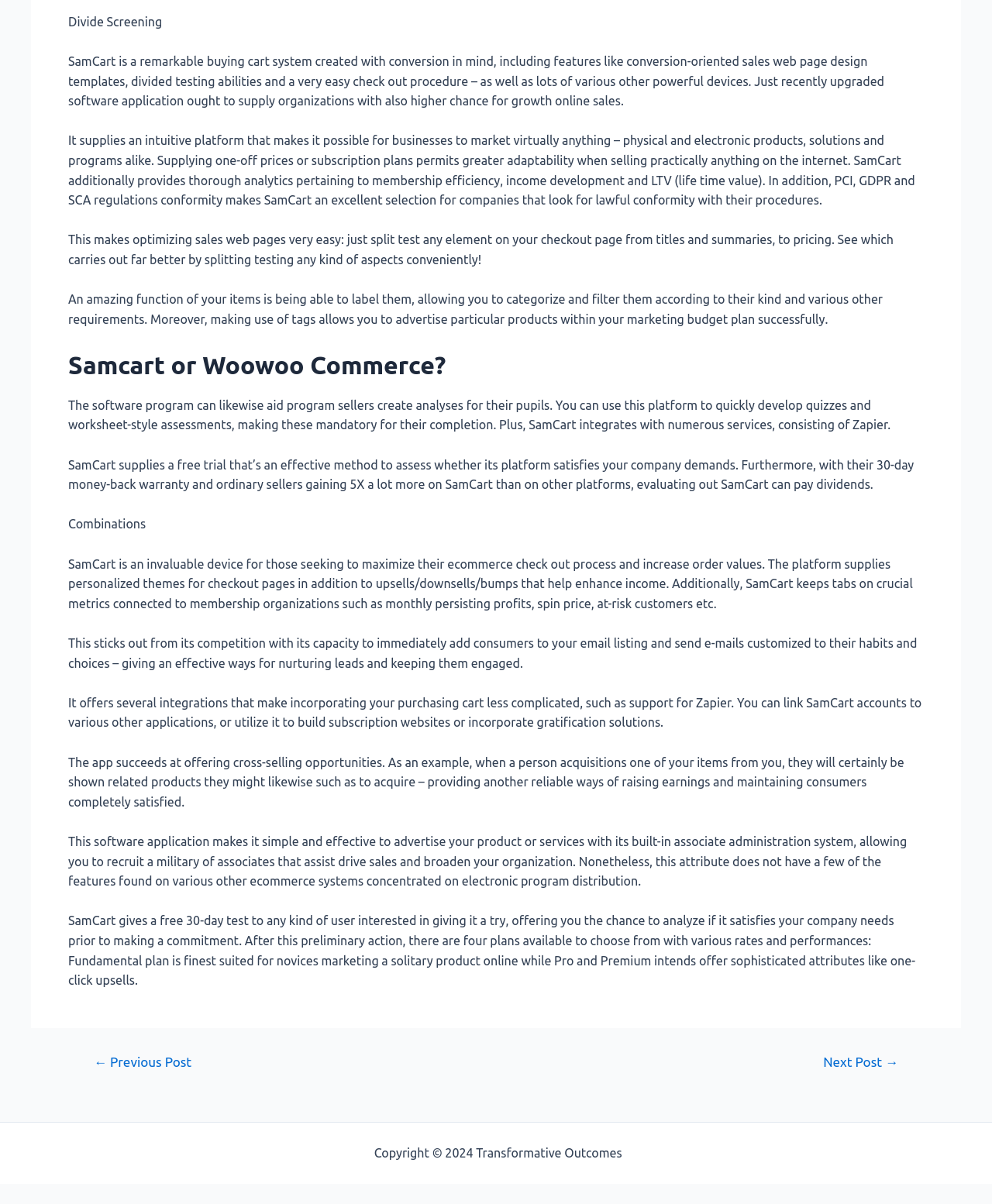Determine the bounding box coordinates for the UI element matching this description: "Next Post →".

[0.81, 0.876, 0.926, 0.887]